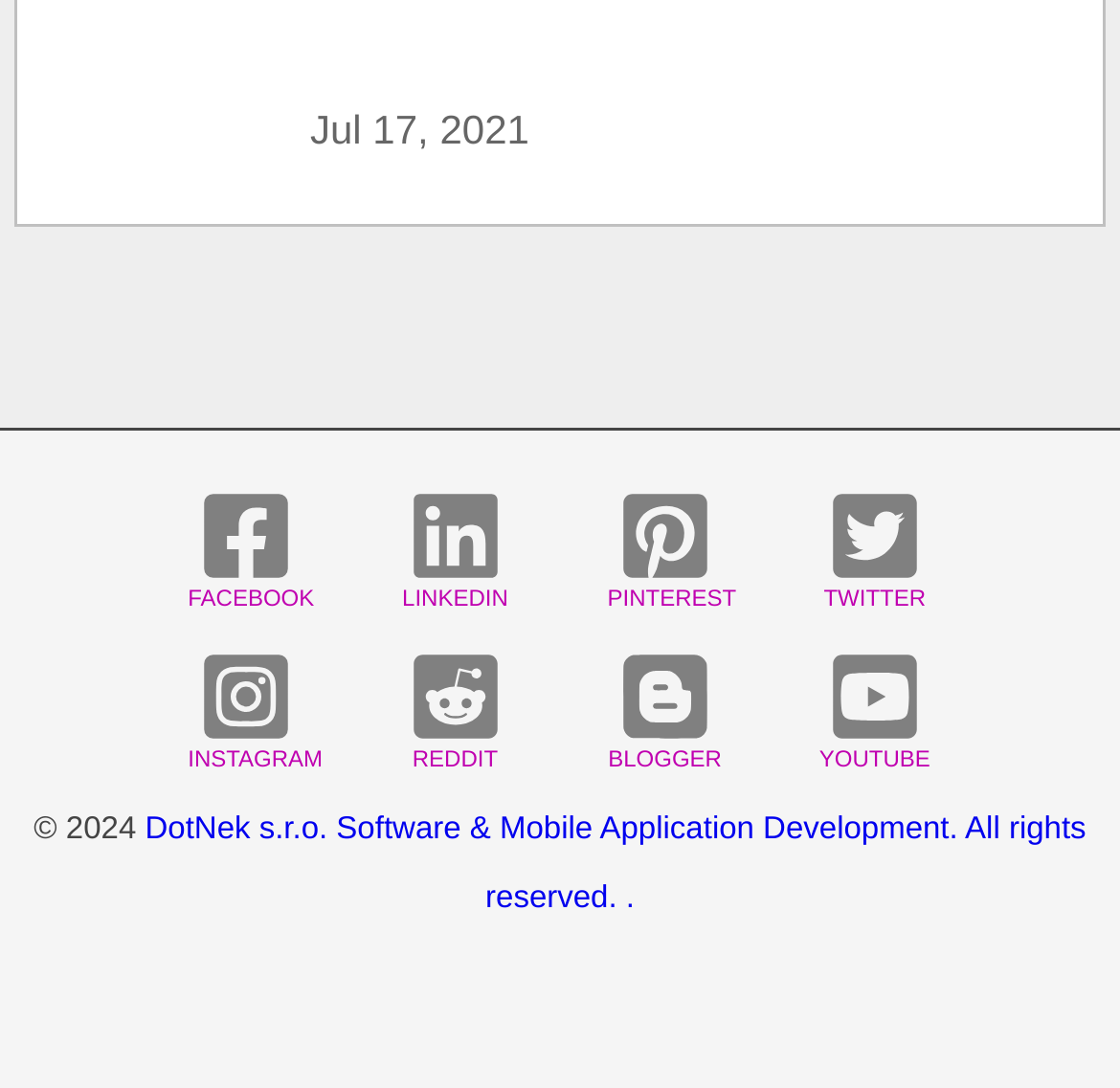How many columns are present in the LayoutTable?
Based on the image, respond with a single word or phrase.

2